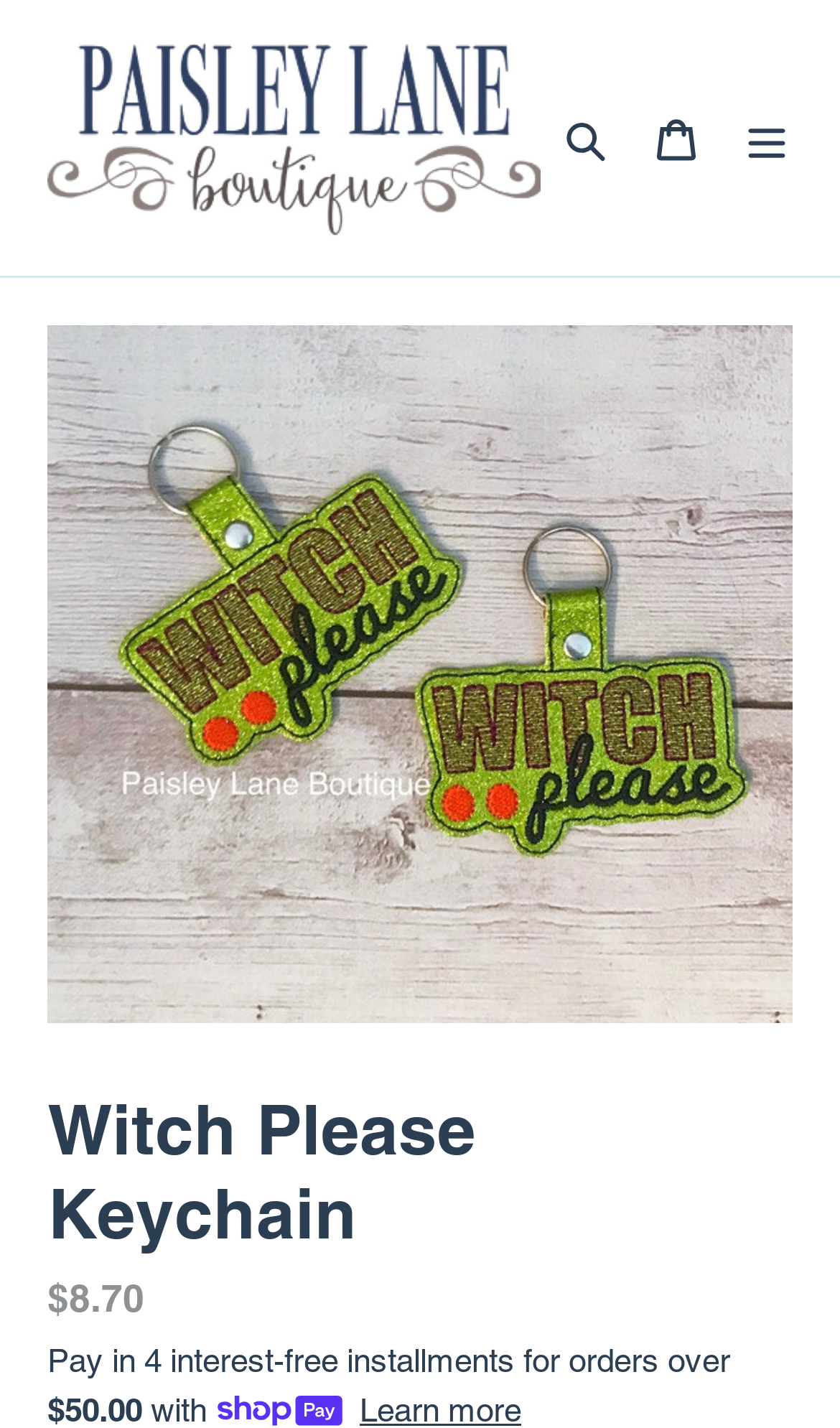What is the name of the boutique?
Using the image provided, answer with just one word or phrase.

Paisley Lane Boutique